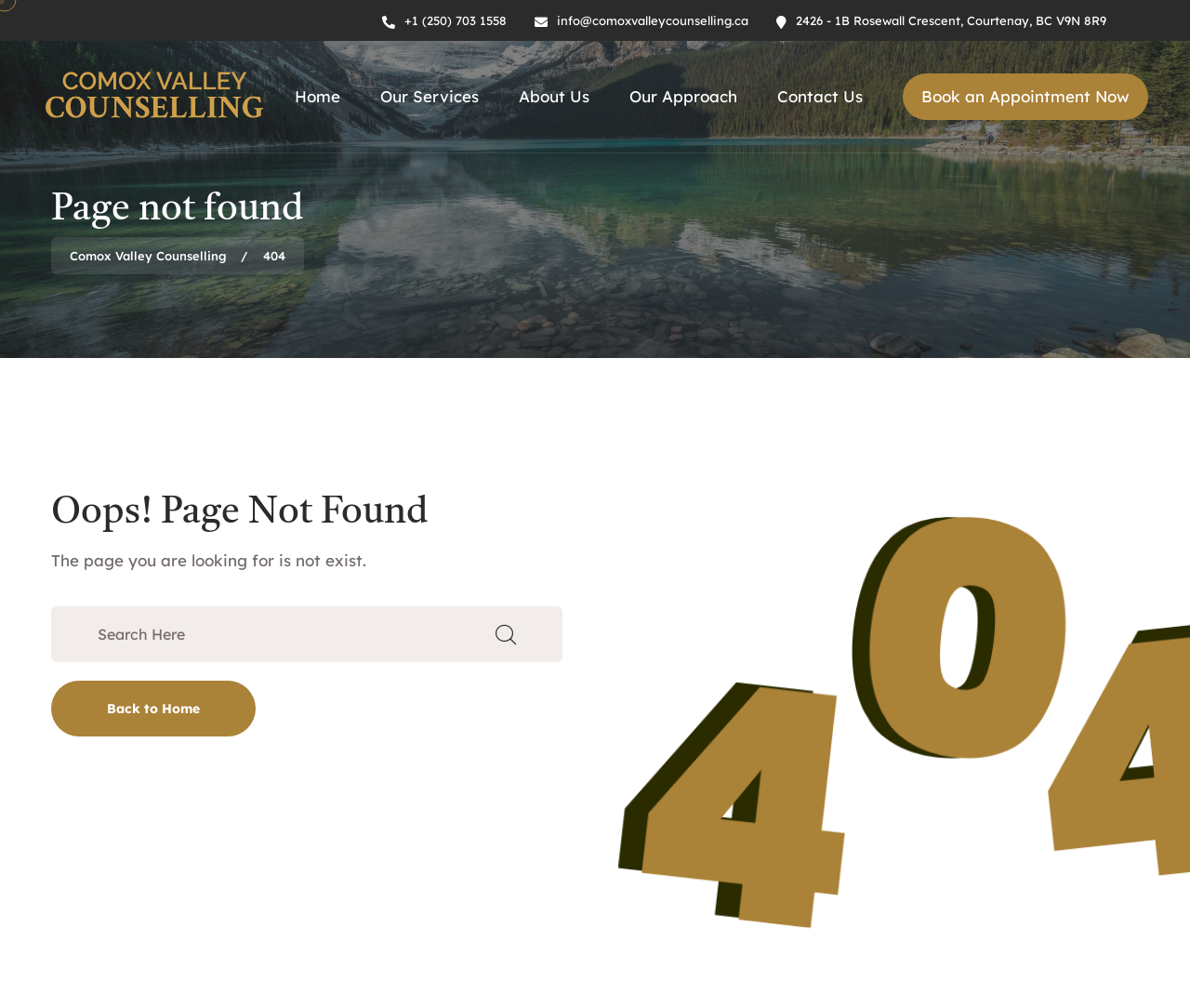Given the element description #229 Polling for Changes, identify the bounding box coordinates for the UI element on the webpage screenshot. The format should be (top-left x, top-left y, bottom-right x, bottom-right y), with values between 0 and 1.

None